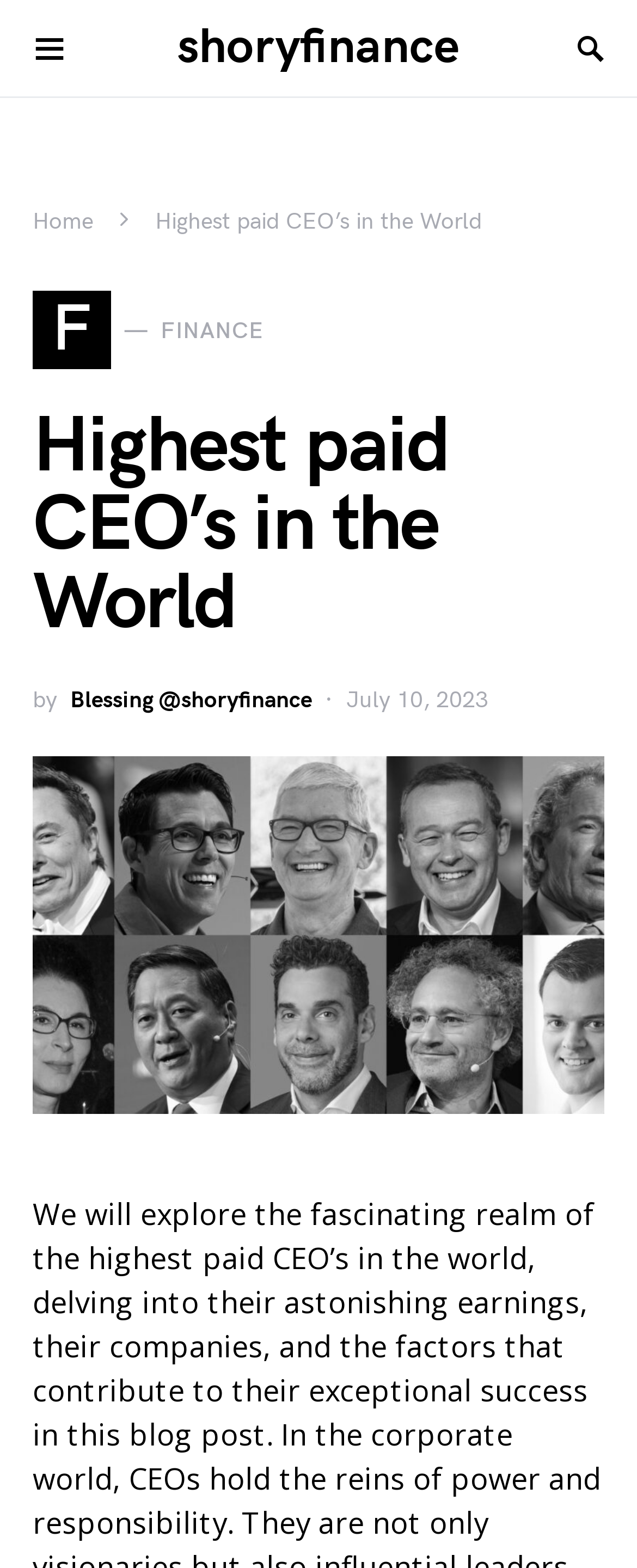When was the article published?
We need a detailed and meticulous answer to the question.

I found the publication date by looking at the text 'July 10, 2023' which is located below the author's name.